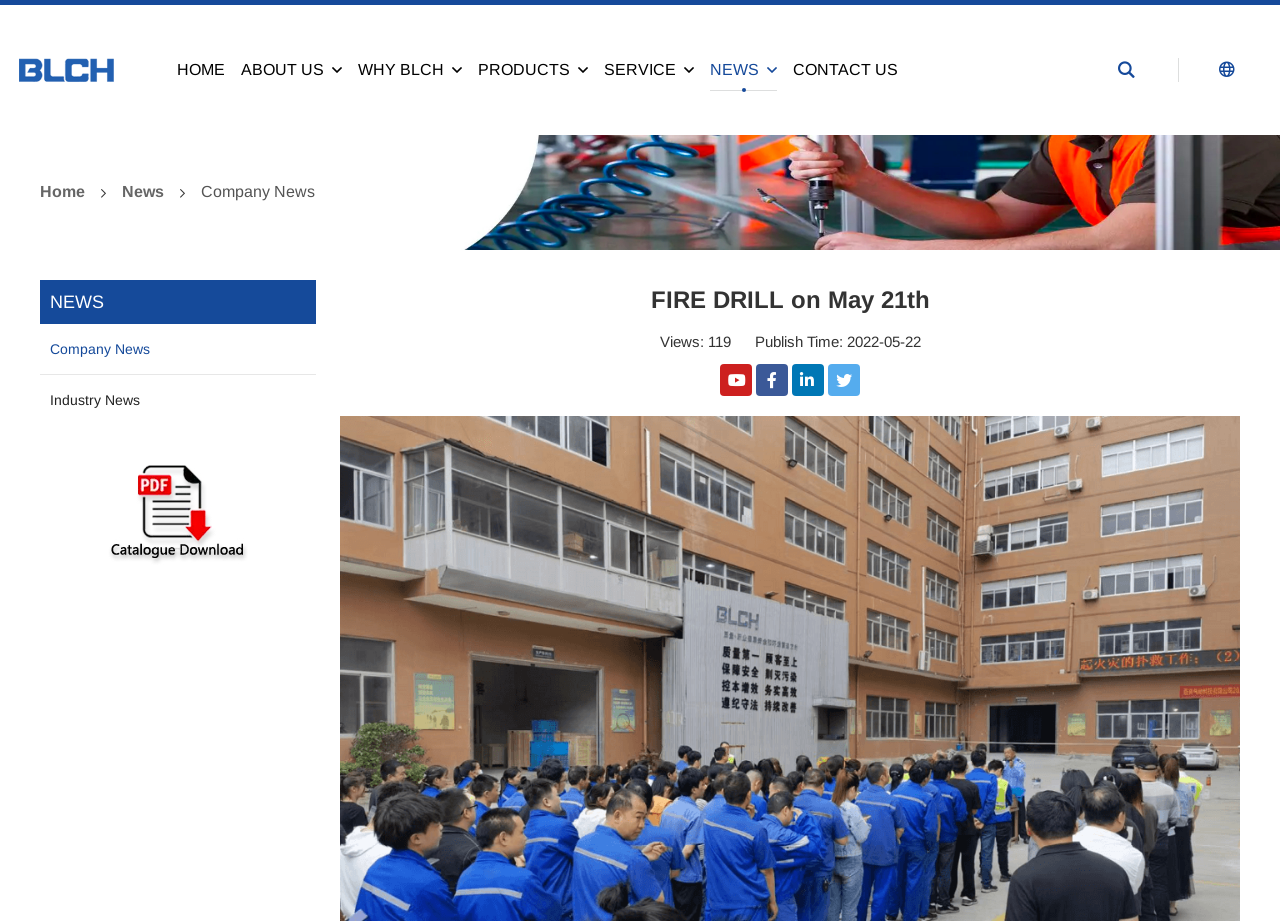Please mark the bounding box coordinates of the area that should be clicked to carry out the instruction: "View Company News".

[0.031, 0.351, 0.247, 0.407]